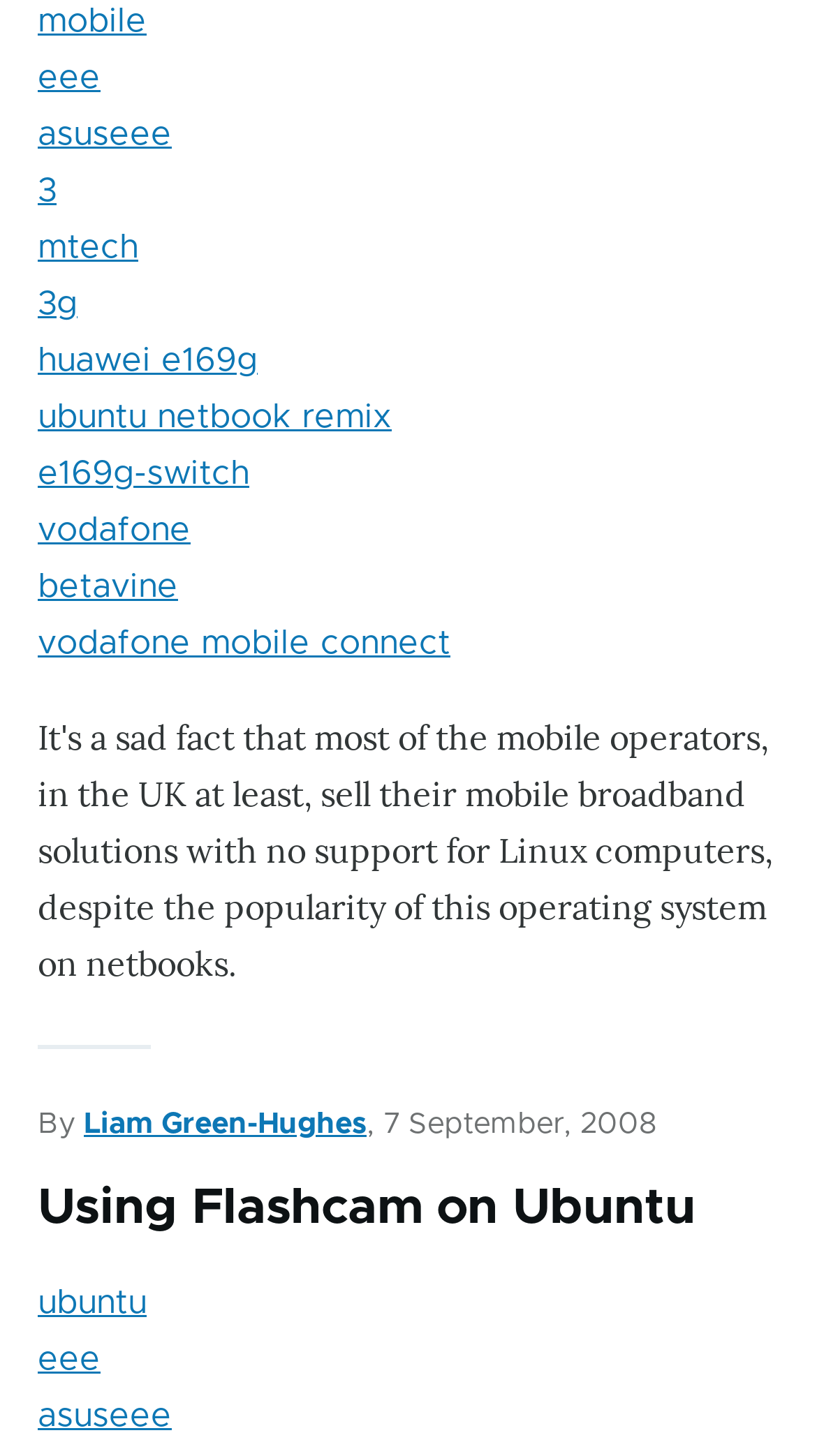Identify the bounding box coordinates of the region that needs to be clicked to carry out this instruction: "go to the vodafone mobile connect page". Provide these coordinates as four float numbers ranging from 0 to 1, i.e., [left, top, right, bottom].

[0.046, 0.43, 0.551, 0.453]